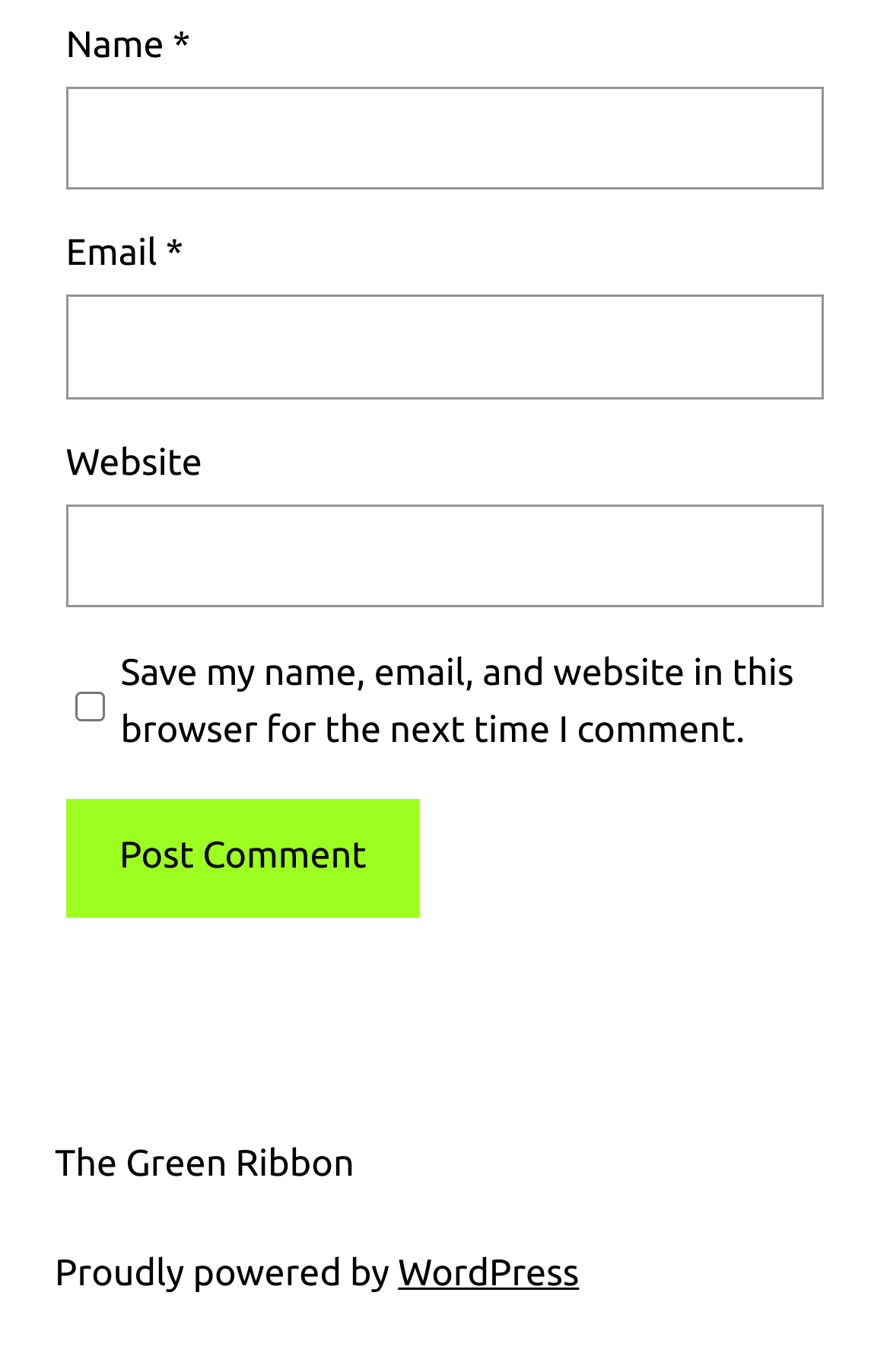What is the text of the button?
Using the image, provide a detailed and thorough answer to the question.

The button element has the text 'Post Comment' which is indicated by the button element with the text 'Post Comment' and is positioned below the text boxes and checkbox.